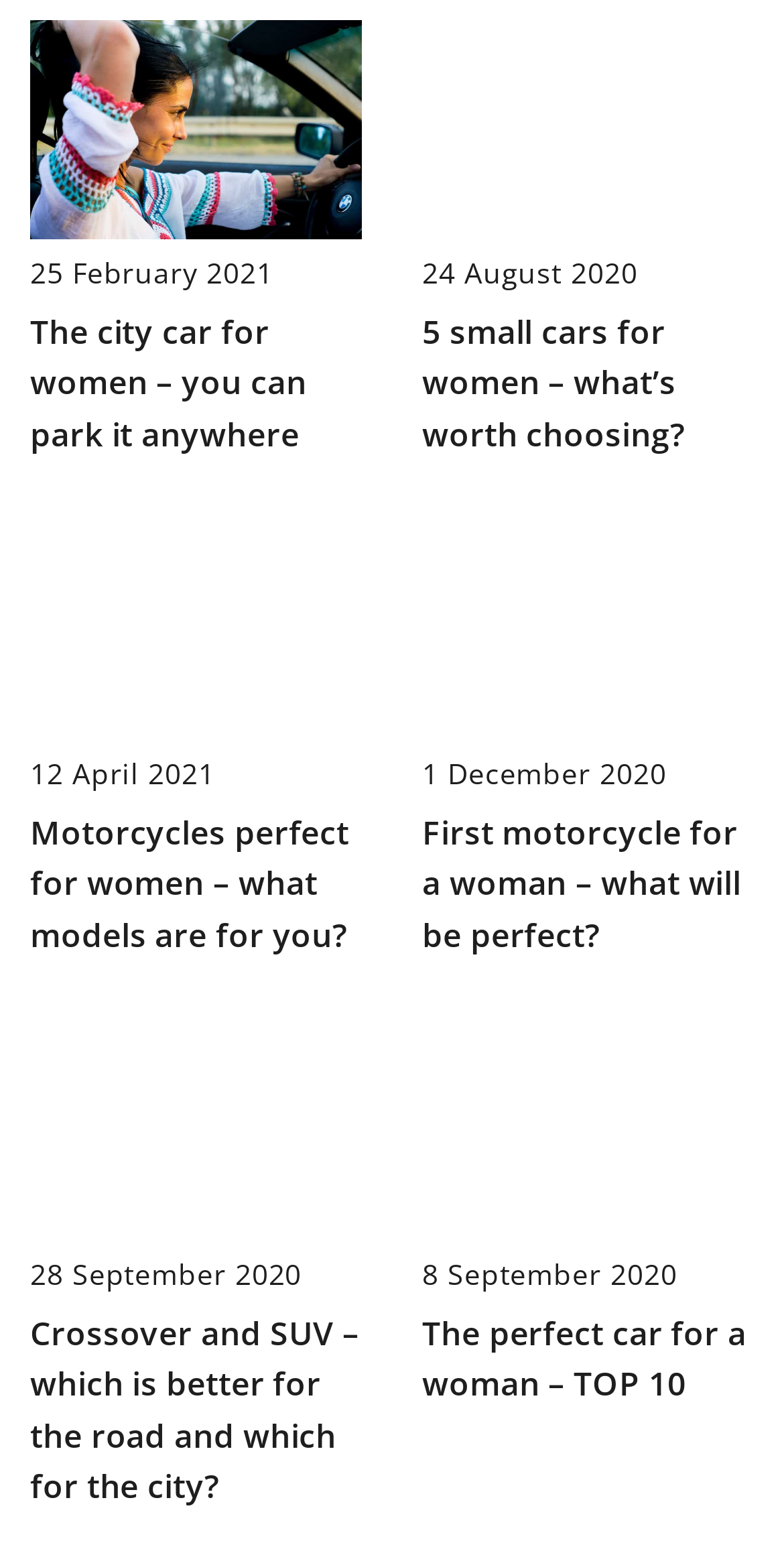Please predict the bounding box coordinates of the element's region where a click is necessary to complete the following instruction: "Check the link about crossover and SUV". The coordinates should be represented by four float numbers between 0 and 1, i.e., [left, top, right, bottom].

[0.038, 0.661, 0.462, 0.802]